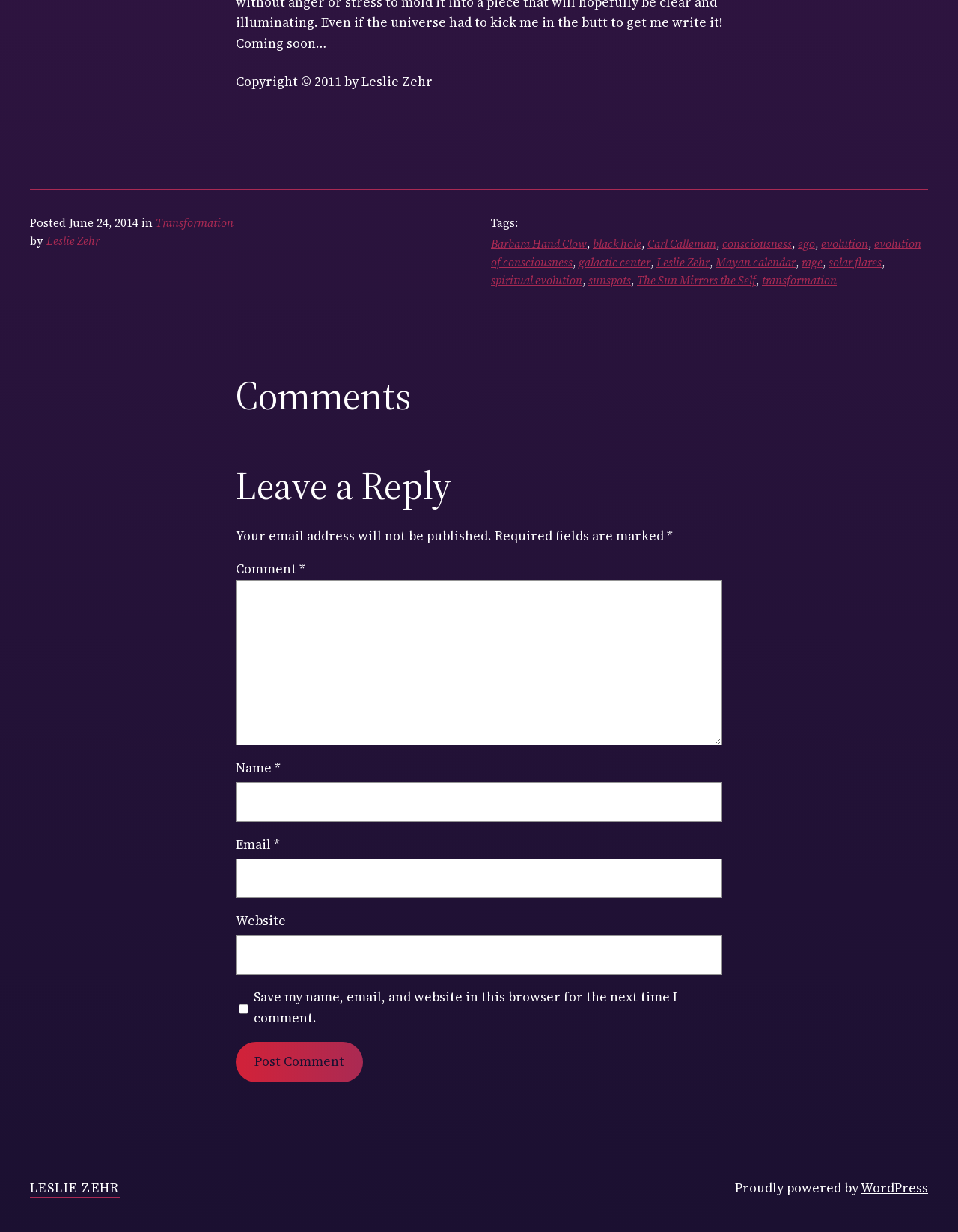What is the purpose of the textbox labeled 'Email *'?
Based on the image, give a concise answer in the form of a single word or short phrase.

To enter email address